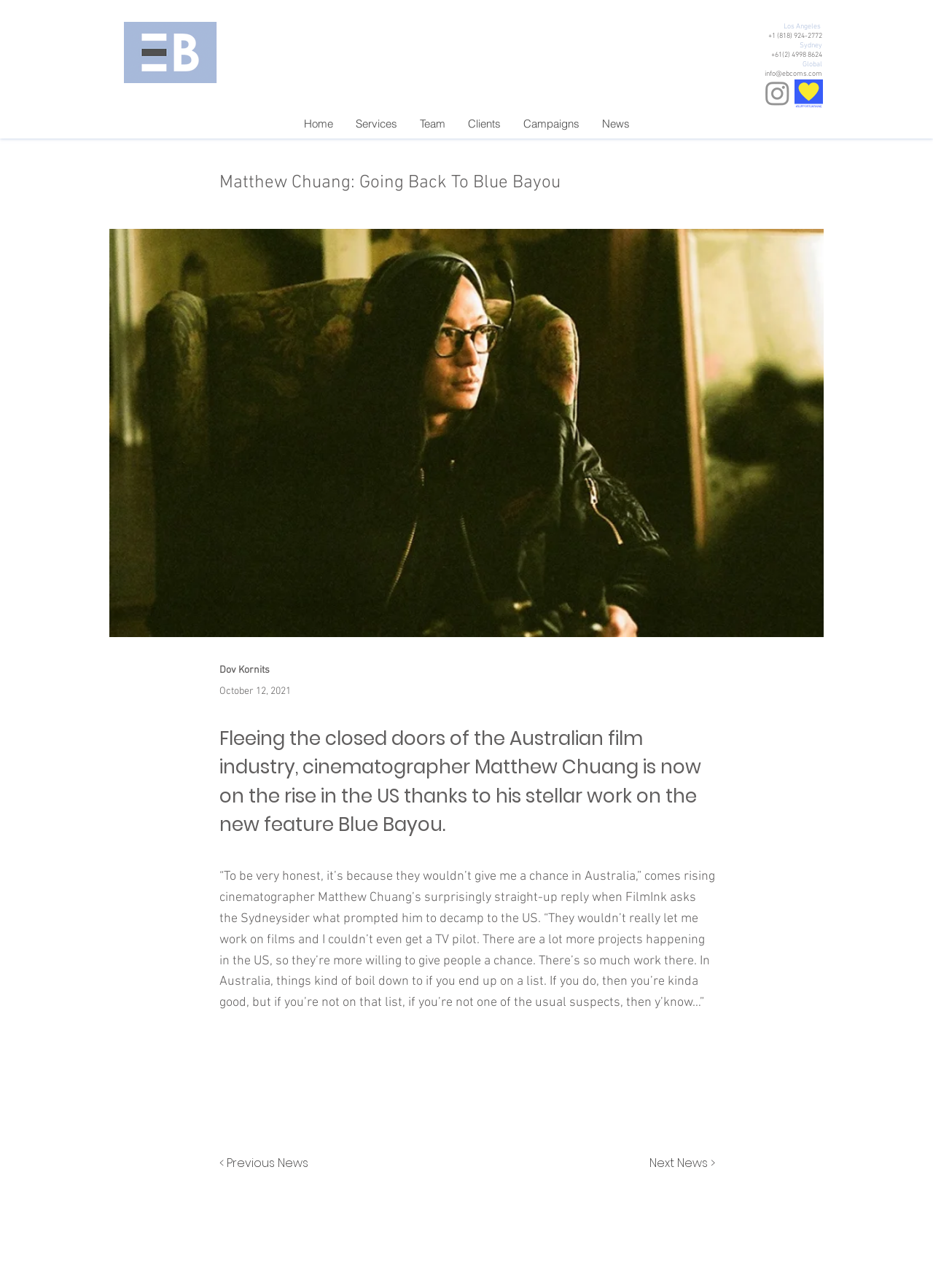Pinpoint the bounding box coordinates of the clickable element to carry out the following instruction: "Send an email to info@ebcoms.com."

[0.82, 0.054, 0.881, 0.061]